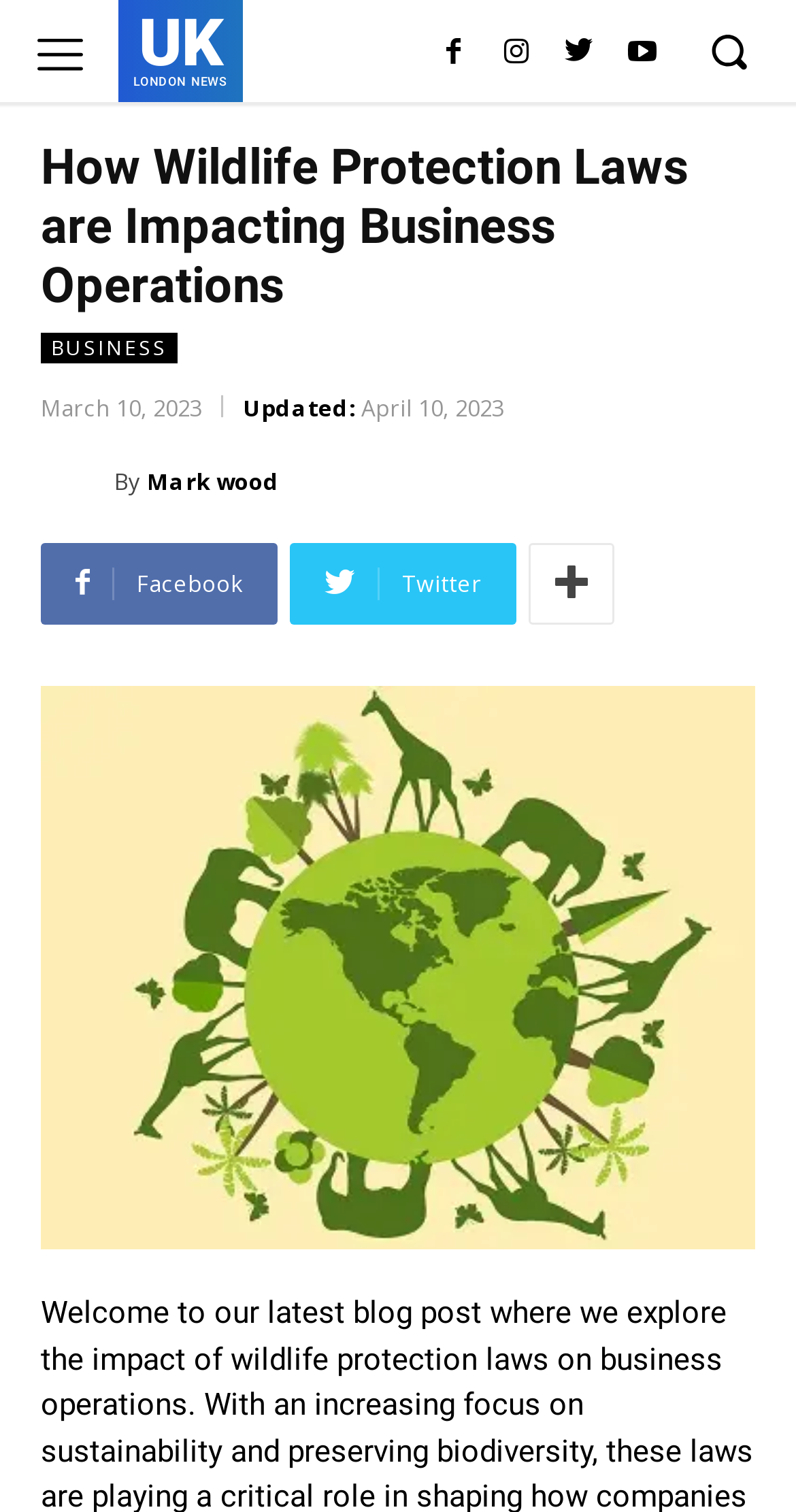Provide the bounding box coordinates of the section that needs to be clicked to accomplish the following instruction: "View the article."

[0.051, 0.453, 0.949, 0.826]